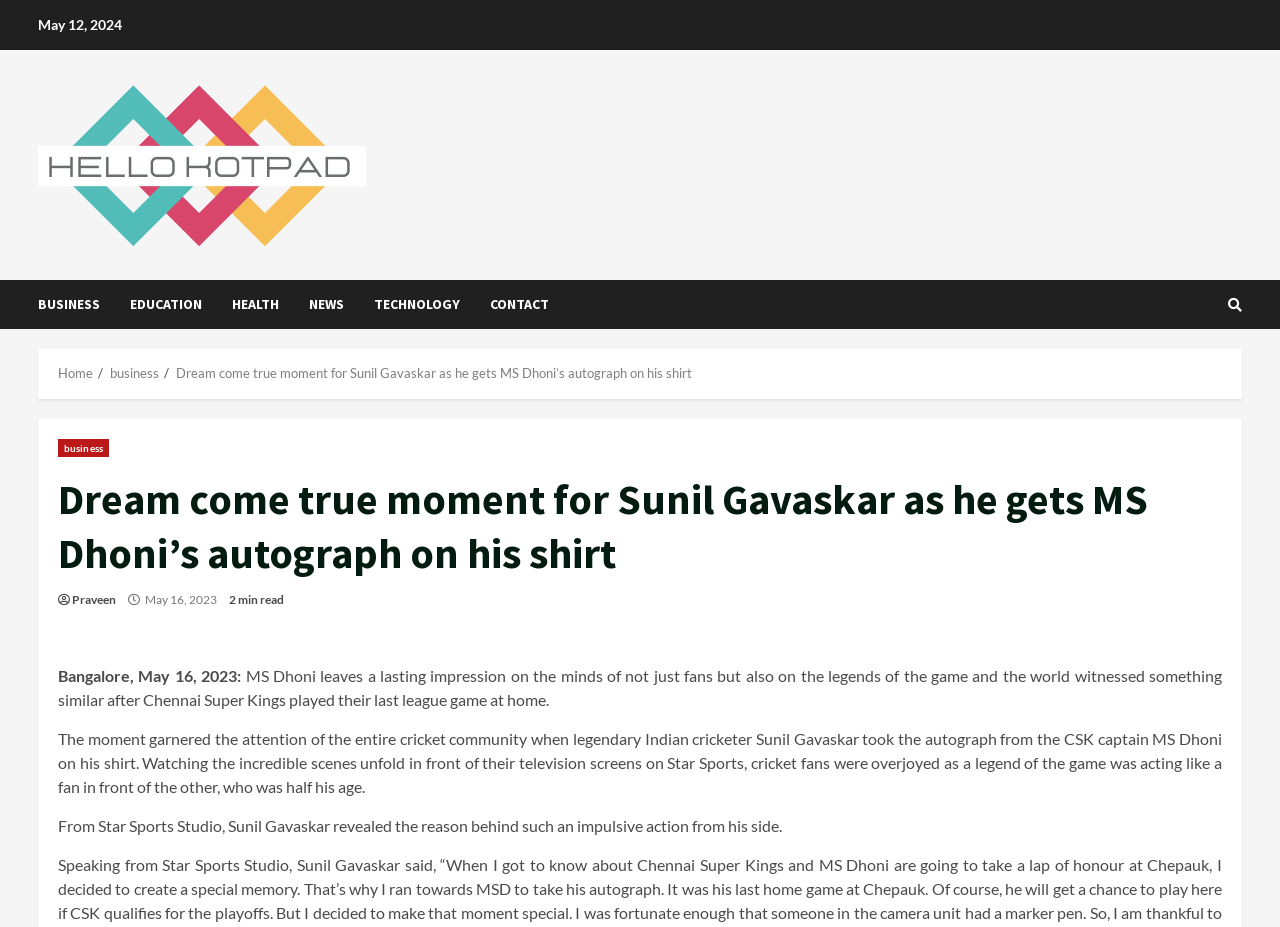Give a detailed explanation of the elements present on the webpage.

The webpage appears to be a news article page, with a focus on a specific news story. At the top, there is a date "May 12, 2024" and a link to the website's homepage, "Hello Kotpad", accompanied by an image with the same name. Below this, there are several links to different categories, including "BUSINESS", "EDUCATION", "HEALTH", "NEWS", "TECHNOLOGY", and "CONTACT", which are aligned horizontally.

To the right of these links, there is a small icon represented by "\uf002". Below this, there is a navigation section labeled "Breadcrumbs", which contains links to "Home", "business", and the current article's title, "Dream come true moment for Sunil Gavaskar as he gets MS Dhoni’s autograph on his shirt".

The main content of the page is the news article, which has a heading with the same title as the breadcrumb link. The article is written by "Praveen" and was published on "May 16, 2023". It has a estimated reading time of "2 min read". The article's content is divided into several paragraphs, with the first paragraph starting with "Bangalore, May 16, 2023:". The article discusses a moment when Sunil Gavaskar got MS Dhoni's autograph on his shirt, and the reason behind this action.